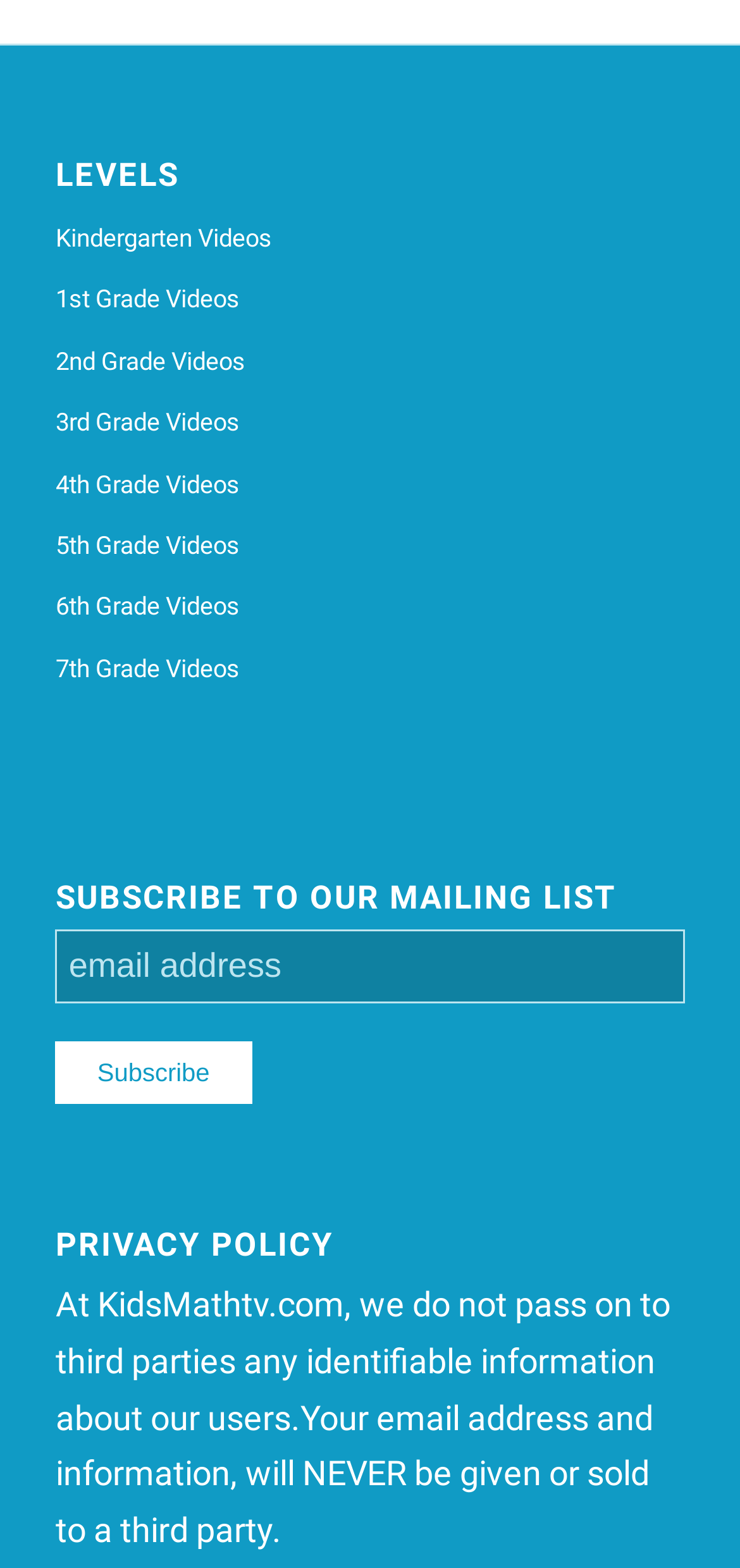What grade levels are available for videos?
Please provide a comprehensive answer based on the details in the screenshot.

The webpage has a section with links to videos categorized by grade levels, ranging from Kindergarten to 7th Grade, which can be inferred from the link texts 'Kindergarten Videos', '1st Grade Videos', and so on.